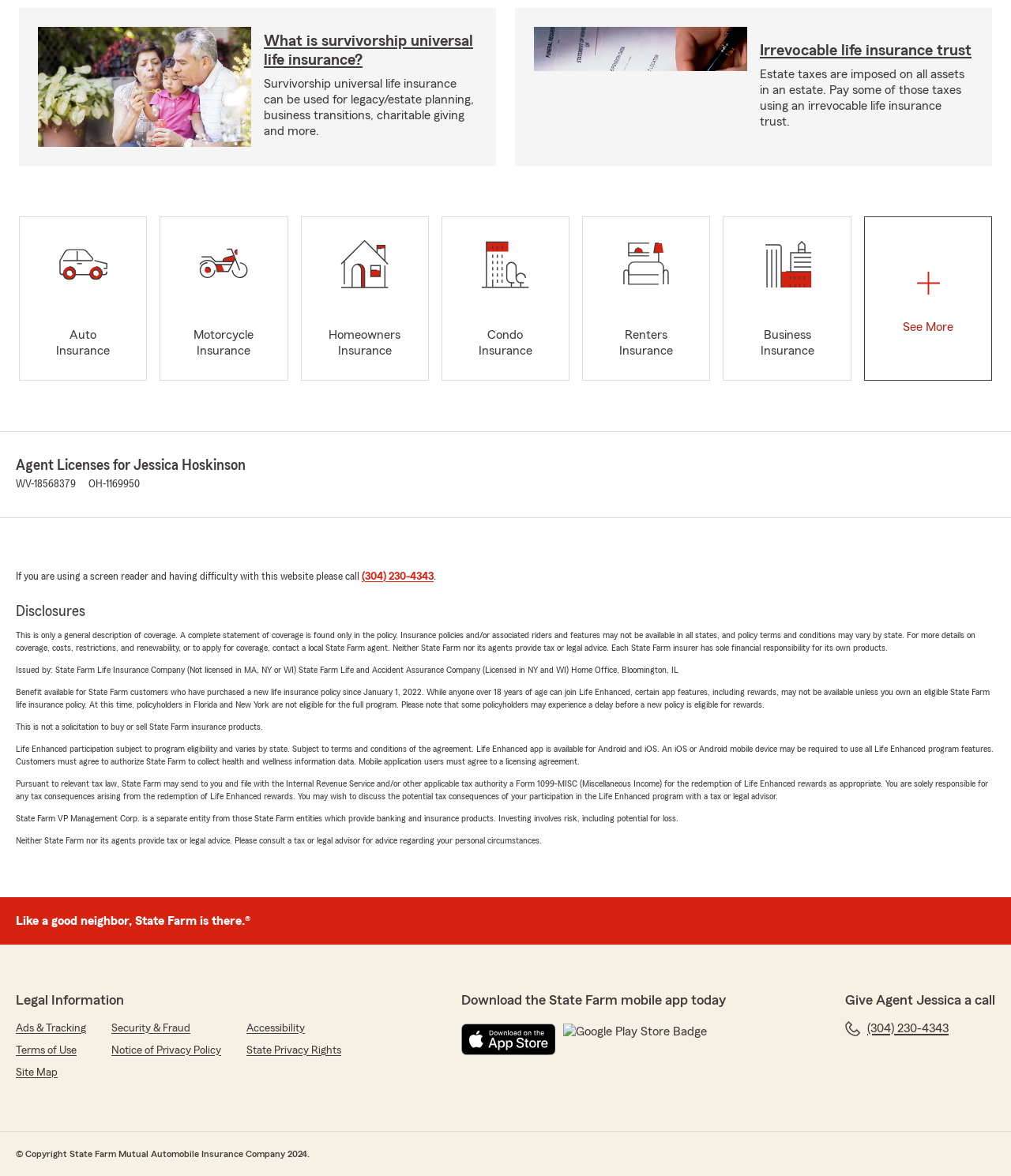Use a single word or phrase to answer this question: 
What is the phone number to contact the agent?

(304) 230-4343